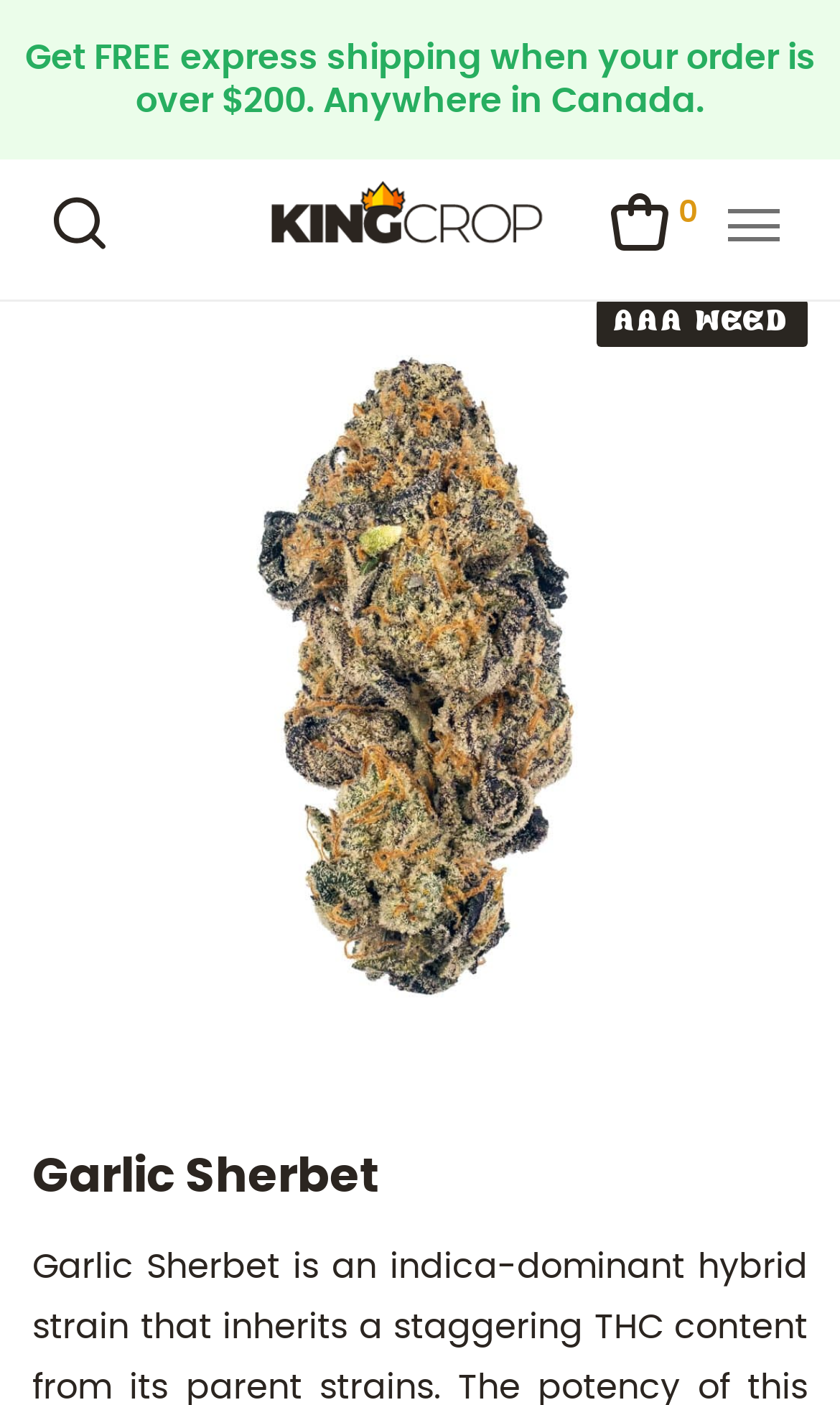Answer the question using only one word or a concise phrase: What is the rating of the weed?

AAA